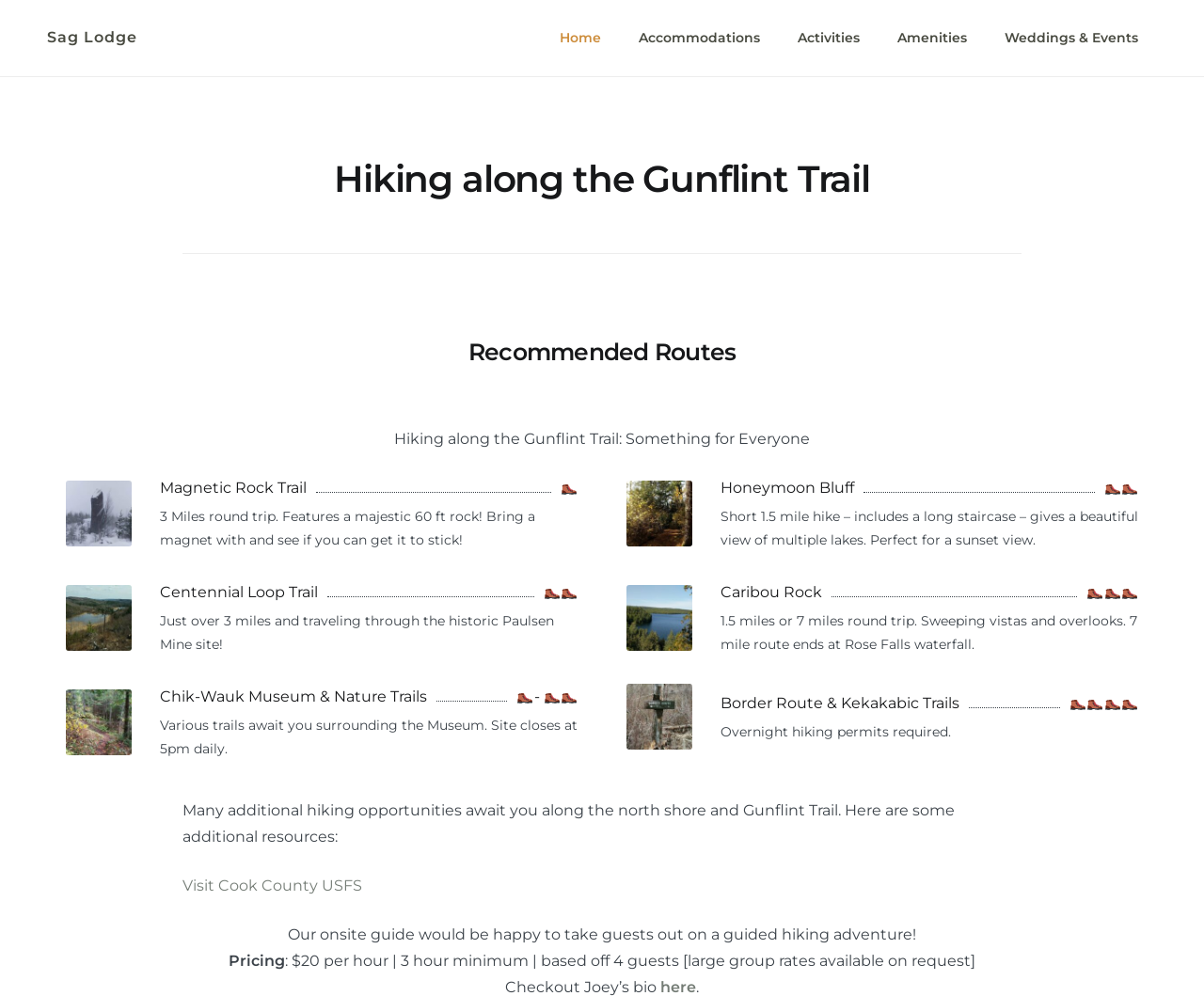Please look at the image and answer the question with a detailed explanation: What is the length of the Magnetic Rock Trail?

I found the information about the Magnetic Rock Trail, which states that it is 3 miles round trip, and features a majestic 60 ft rock.